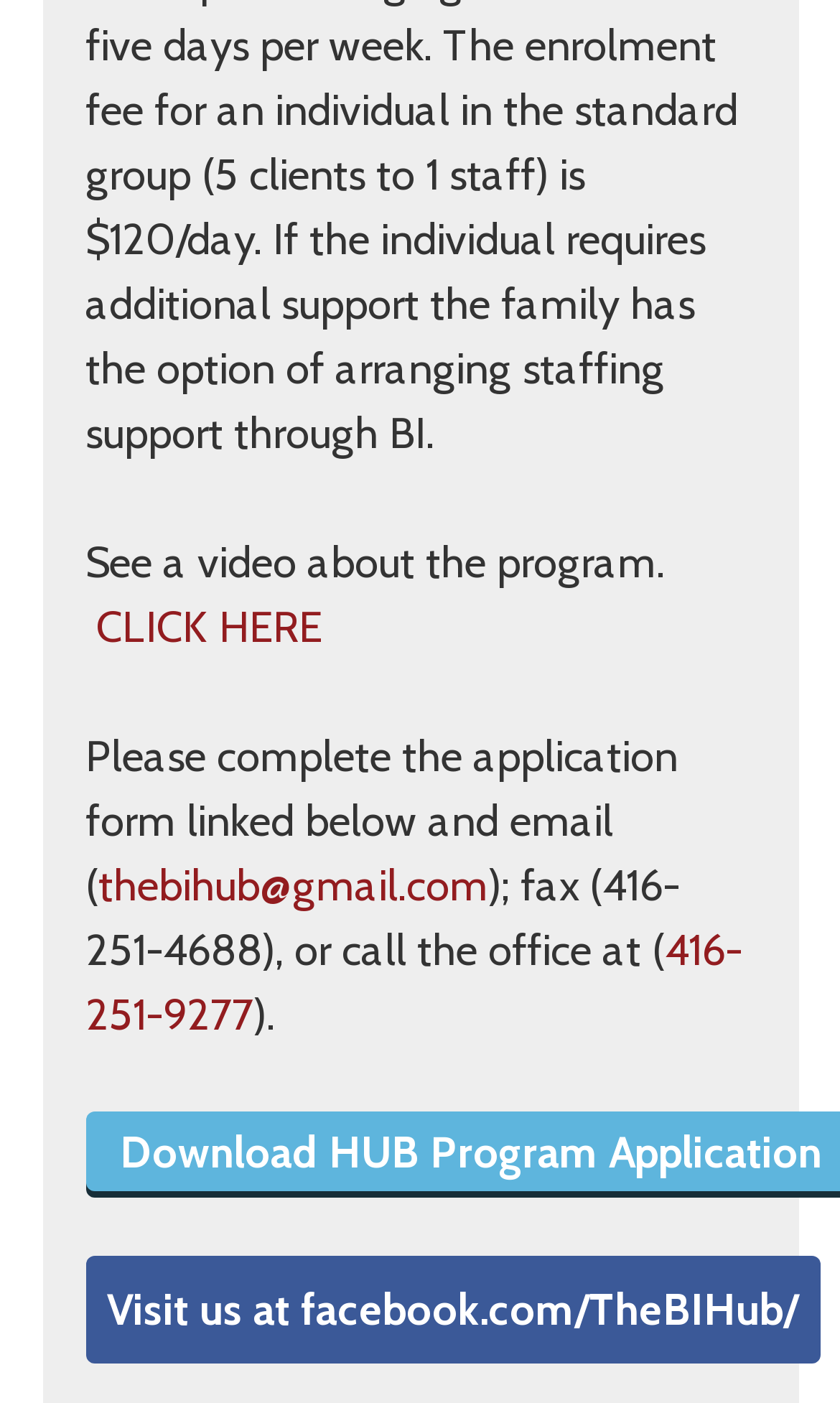Please provide a one-word or short phrase answer to the question:
What is the email address to contact?

thebihub@gmail.com